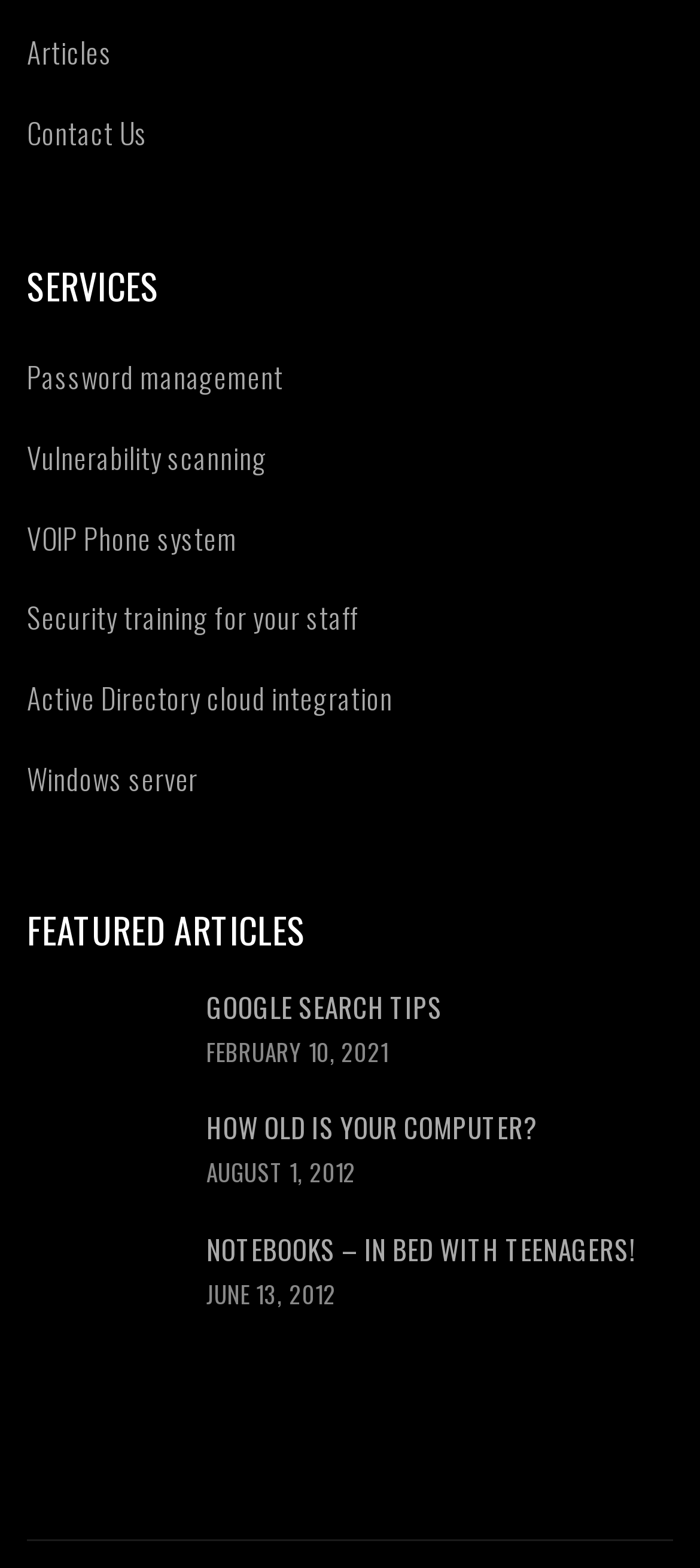Provide the bounding box coordinates for the UI element that is described as: "VOIP Phone system".

[0.038, 0.329, 0.34, 0.356]